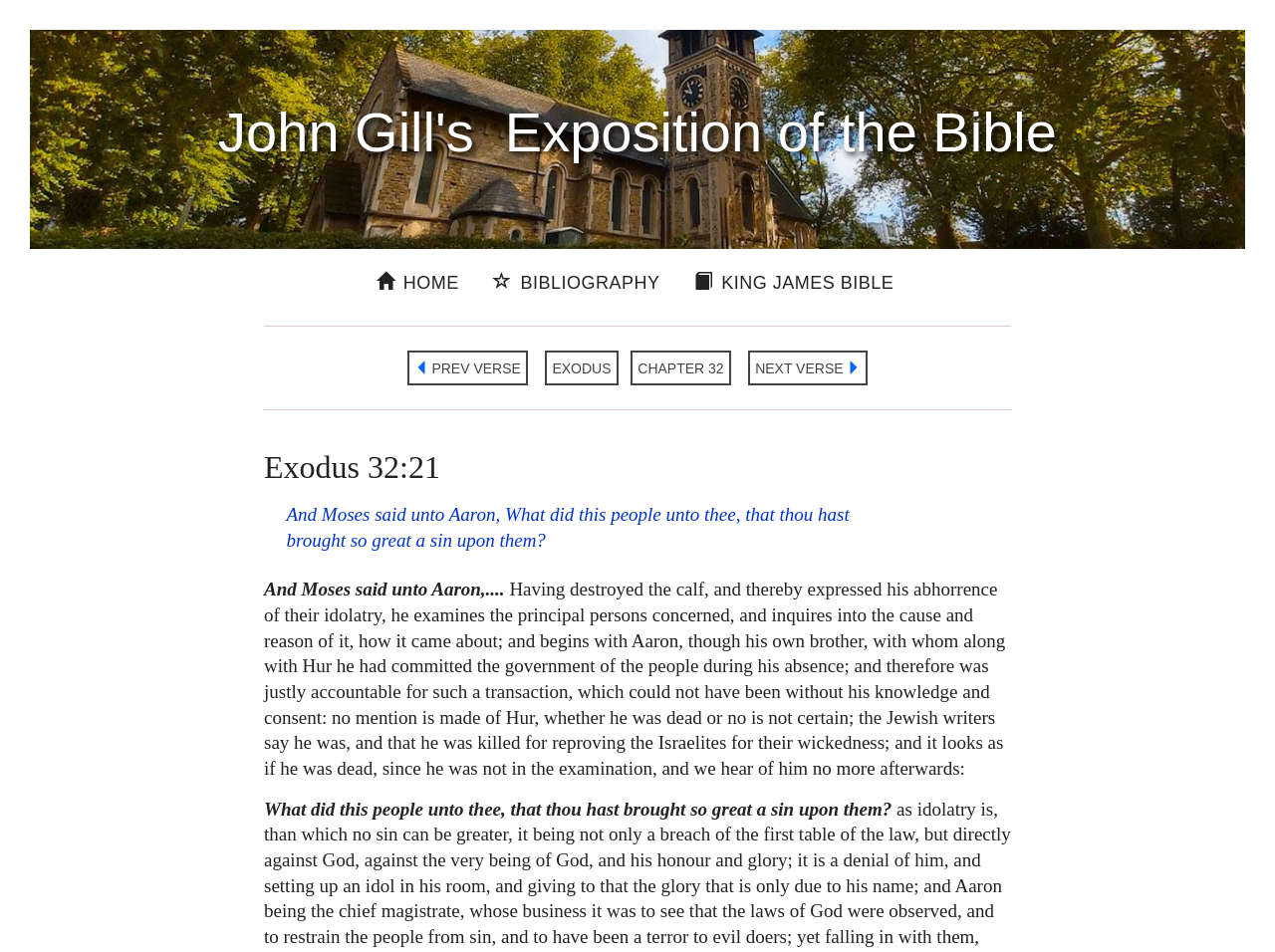Please provide a short answer using a single word or phrase for the question:
What is the verse being explained?

Exodus 32:21